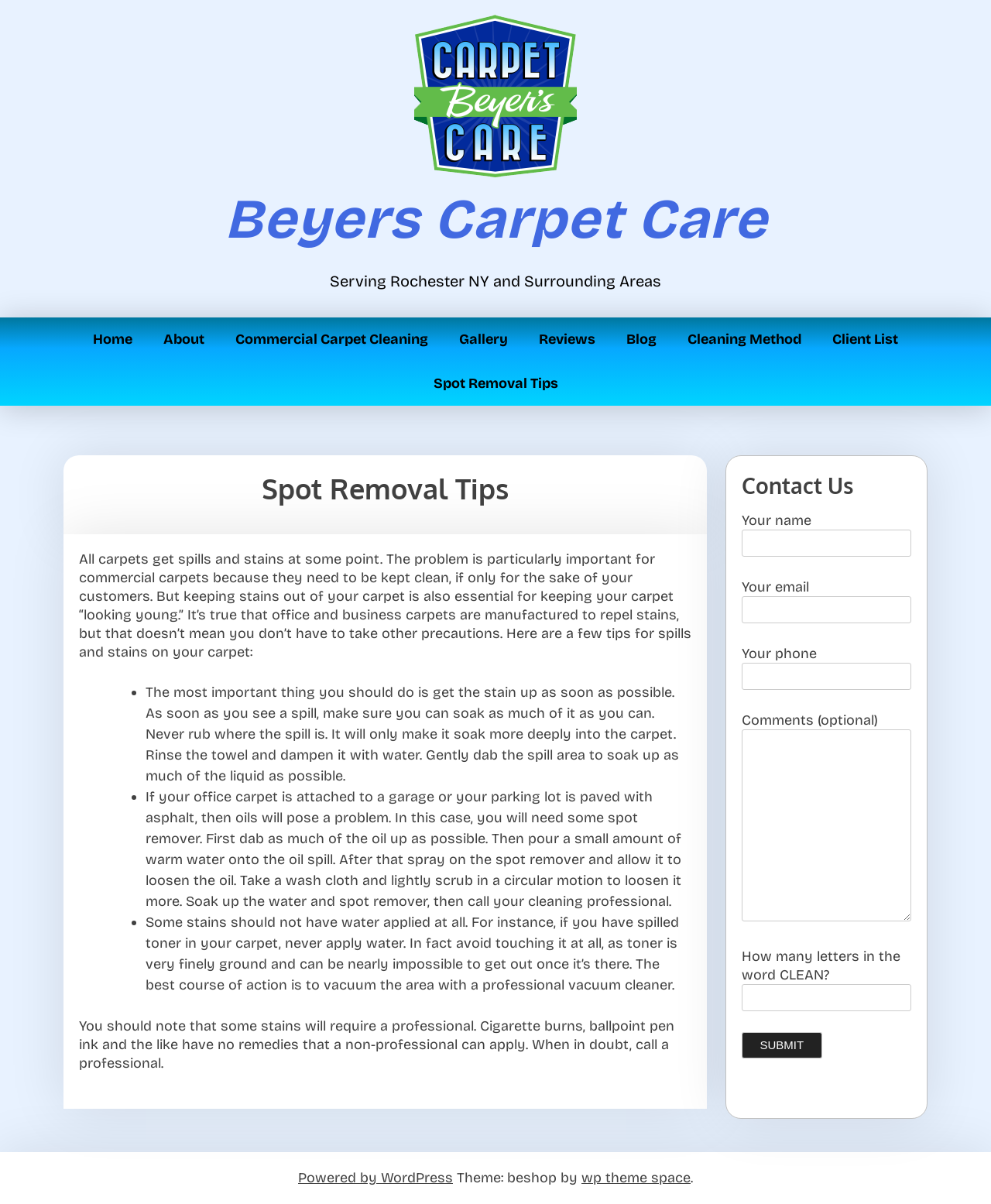Provide an in-depth caption for the contents of the webpage.

The webpage is about Spot Removal Tips provided by Beyers Carpet Care. At the top, there is a logo of Beyers Carpet Care, which is an image with a link to the company's homepage. Below the logo, there is a heading that reads "Beyers Carpet Care" and a link to the company's homepage. To the right of the logo, there is a static text that reads "Serving Rochester NY and Surrounding Areas".

Below the top section, there is a navigation menu with links to various pages, including "Home", "About", "Commercial Carpet Cleaning", "Gallery", "Reviews", "Blog", "Cleaning Method", "Client List", and "Spot Removal Tips". The "Spot Removal Tips" link is highlighted, indicating that it is the current page.

The main content of the page is an article about spot removal tips for carpets. The article is divided into sections, with headings and static text that provide tips and advice on how to remove stains and spills from carpets. There are three bullet points that provide specific tips, including the importance of acting quickly, using the right cleaning products, and avoiding certain methods that can make the stain worse.

At the bottom of the page, there is a contact form with fields for name, email, phone number, and comments. There is also a captcha question that asks how many letters are in the word "CLEAN". Below the contact form, there is a button to submit the form.

In the bottom-right corner of the page, there is a section with links to the website's theme and a message that reads "Powered by WordPress".